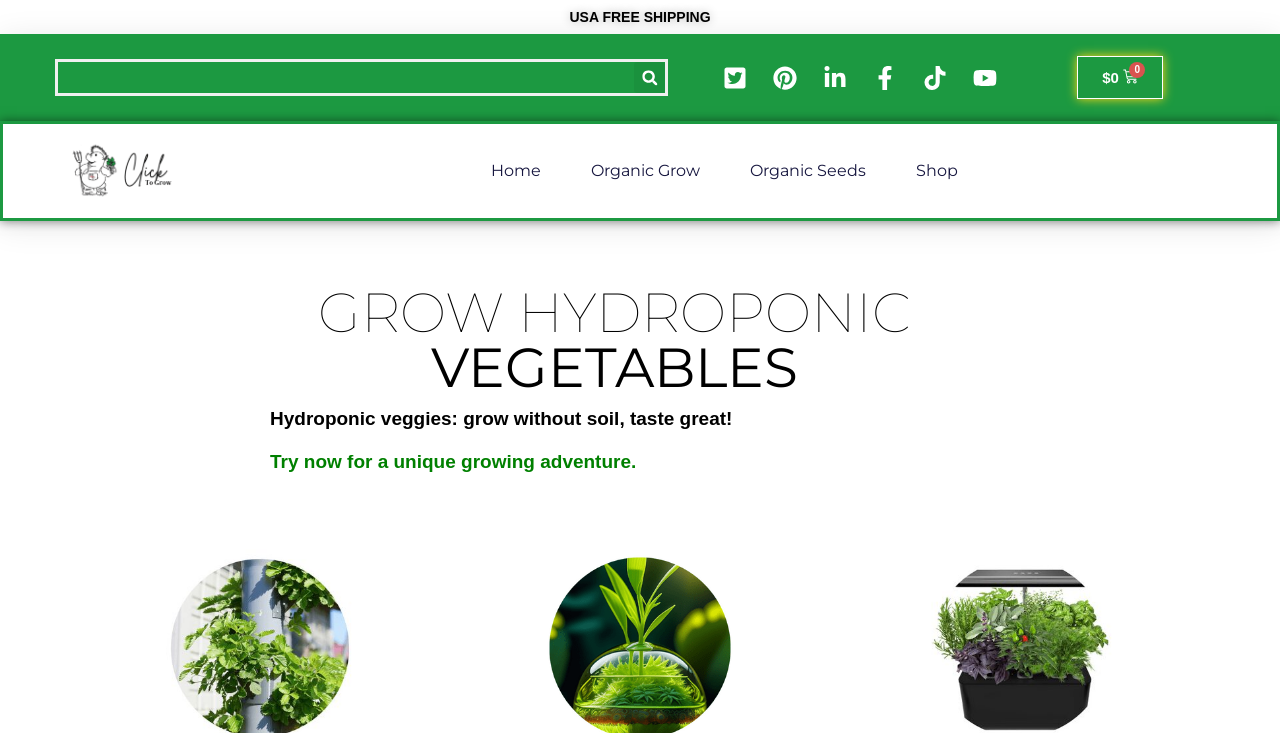Analyze the image and provide a detailed answer to the question: What is the call to action on the webpage?

The webpage has a static text 'Try now for a unique growing adventure.' which suggests that the call to action on the webpage is to try their hydroponic kits or products now.